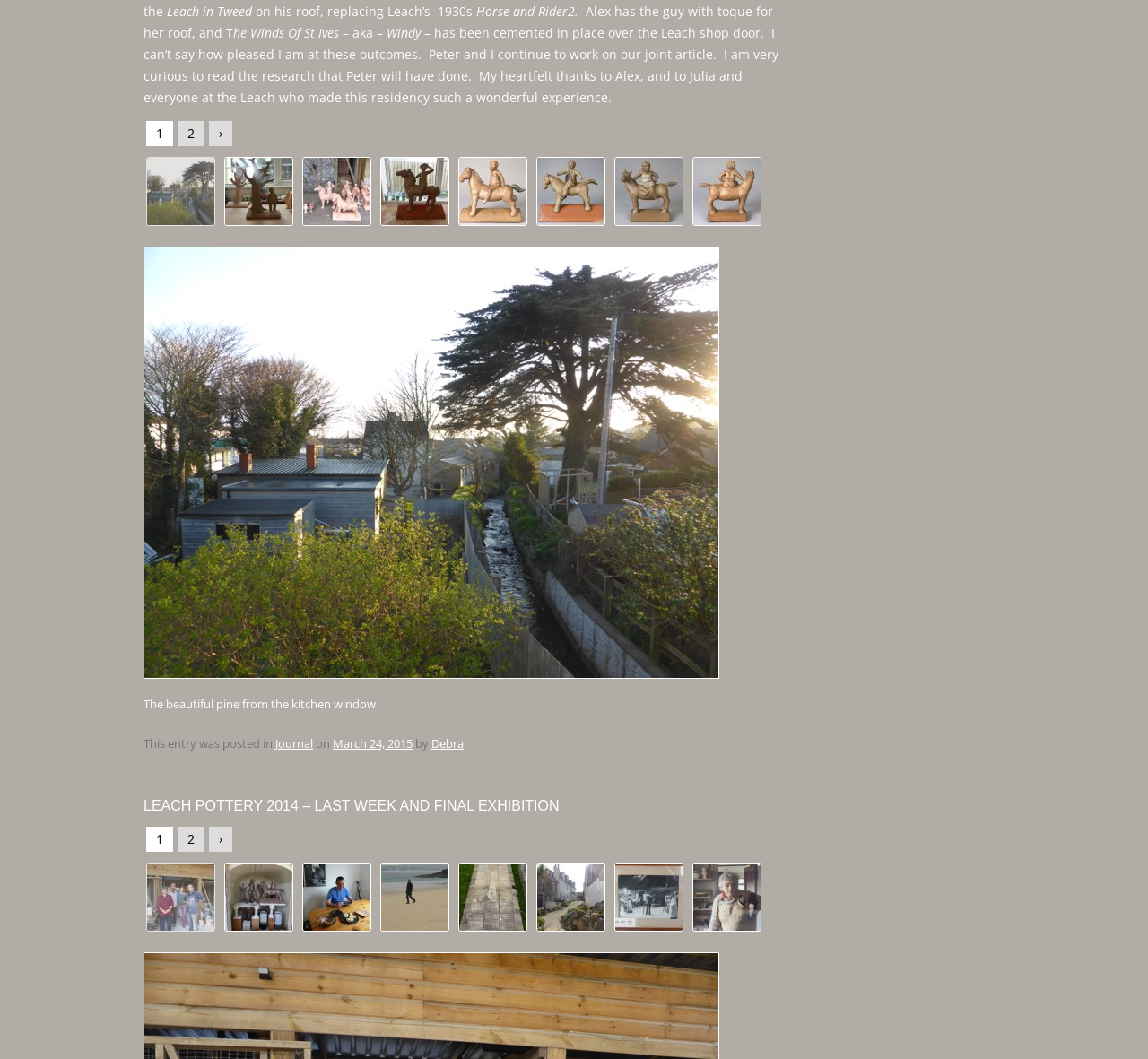Please answer the following question using a single word or phrase: 
What is the name of the exhibition?

LAST WEEK AND FINAL EXHIBITION